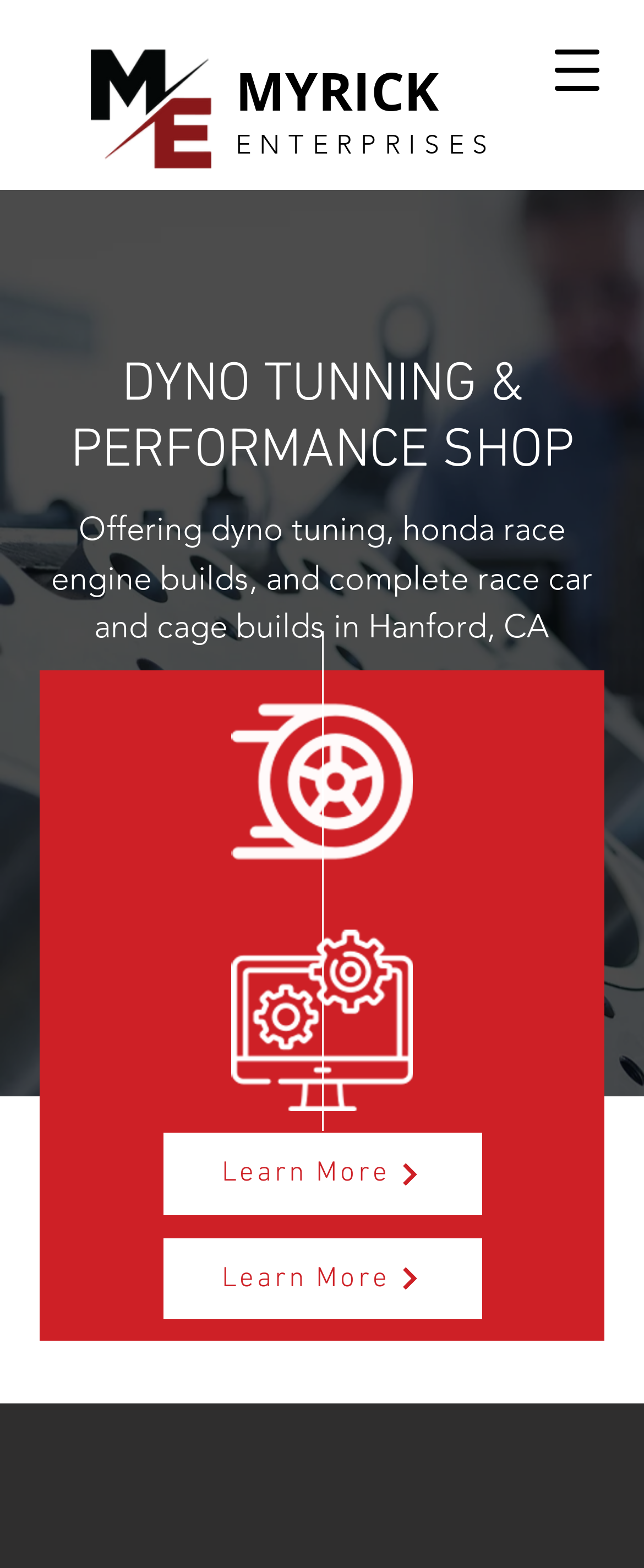Use a single word or phrase to answer the question: What is the email address of the company?

myrick.ent@gmail.com